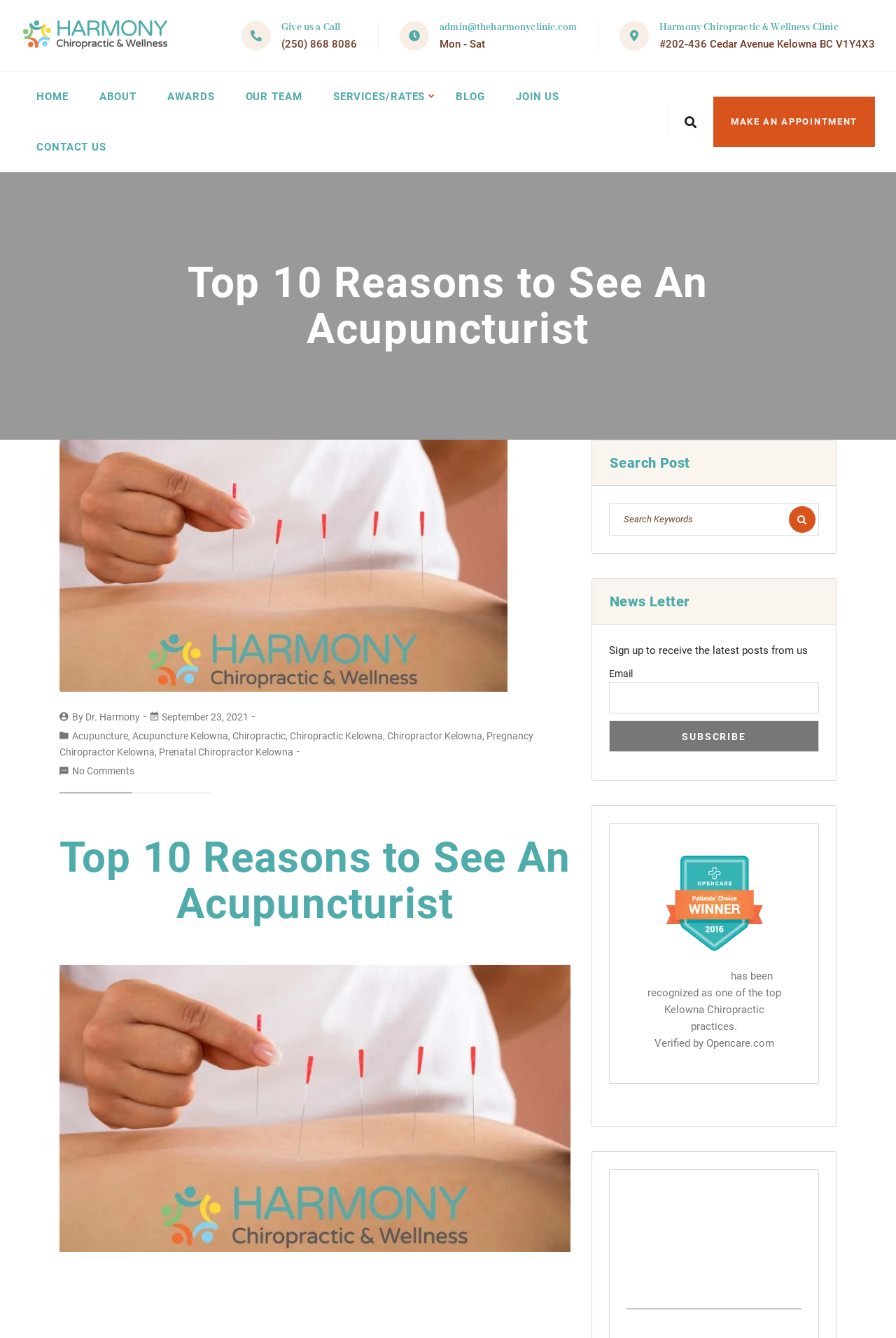Respond with a single word or phrase:
What is the purpose of the search bar?

To search posts